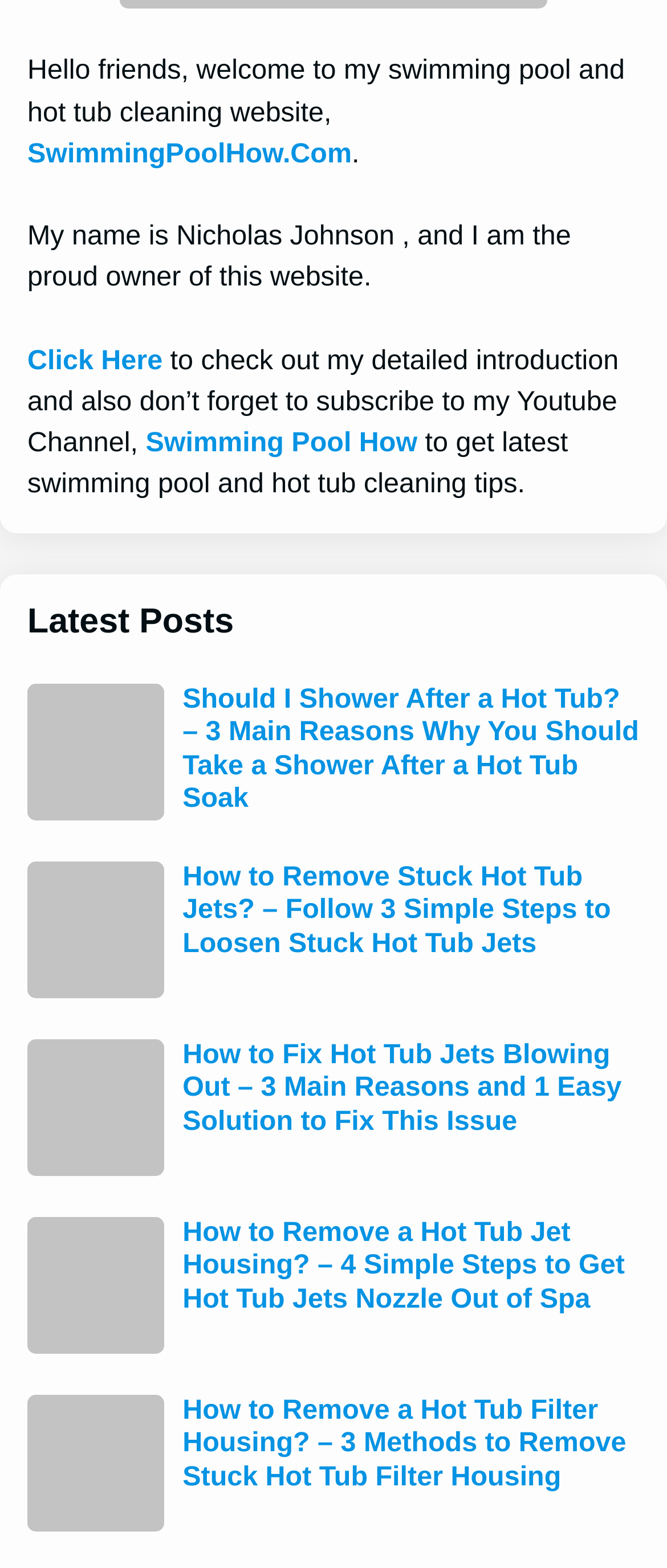What is the topic of the first article?
Answer the question with a single word or phrase, referring to the image.

Shower after hot tub